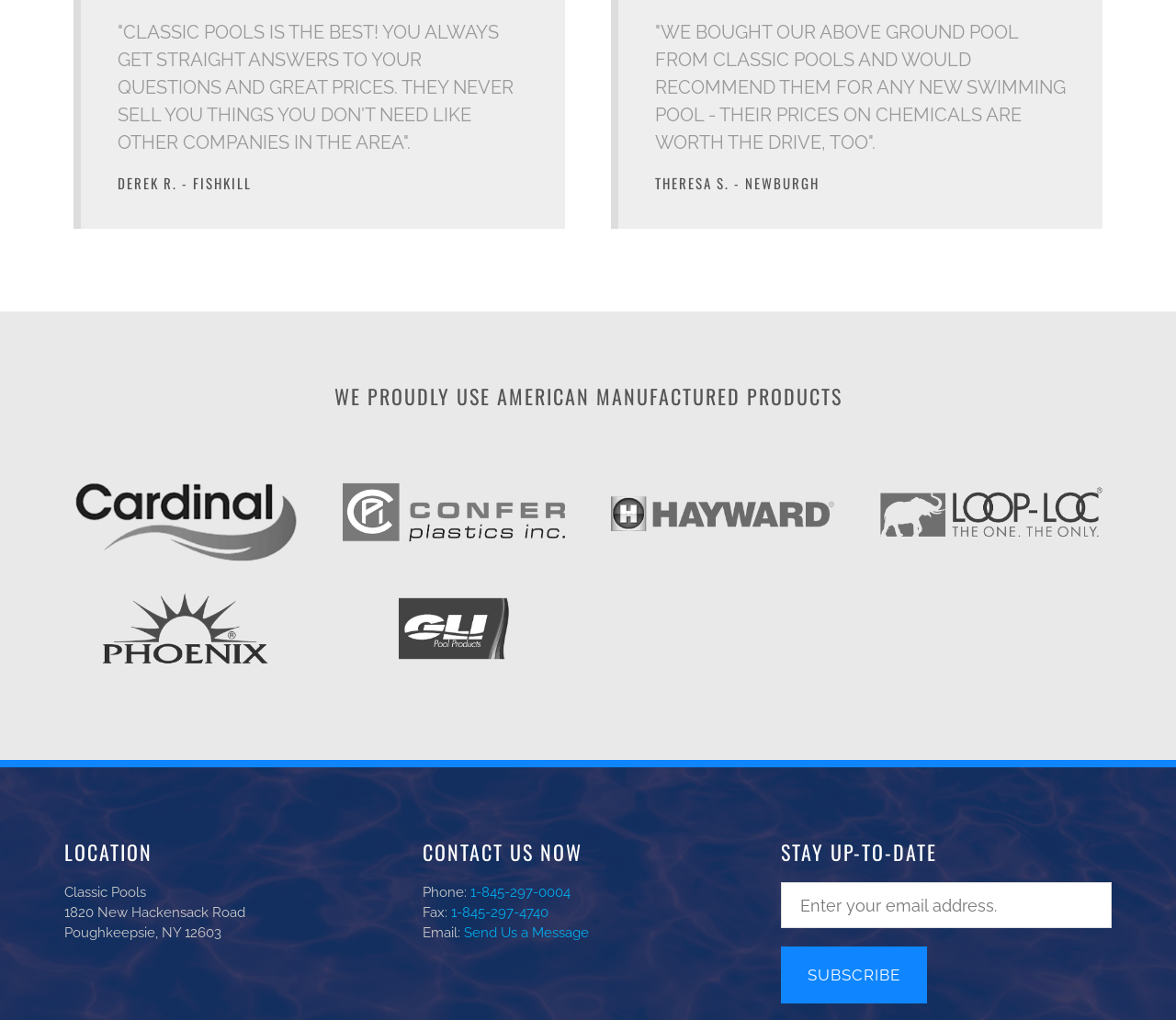What is the name of the company?
Please ensure your answer is as detailed and informative as possible.

I found the company name 'Classic Pools' in the location section of the webpage, specifically in the StaticText element with the text 'Classic Pools'.